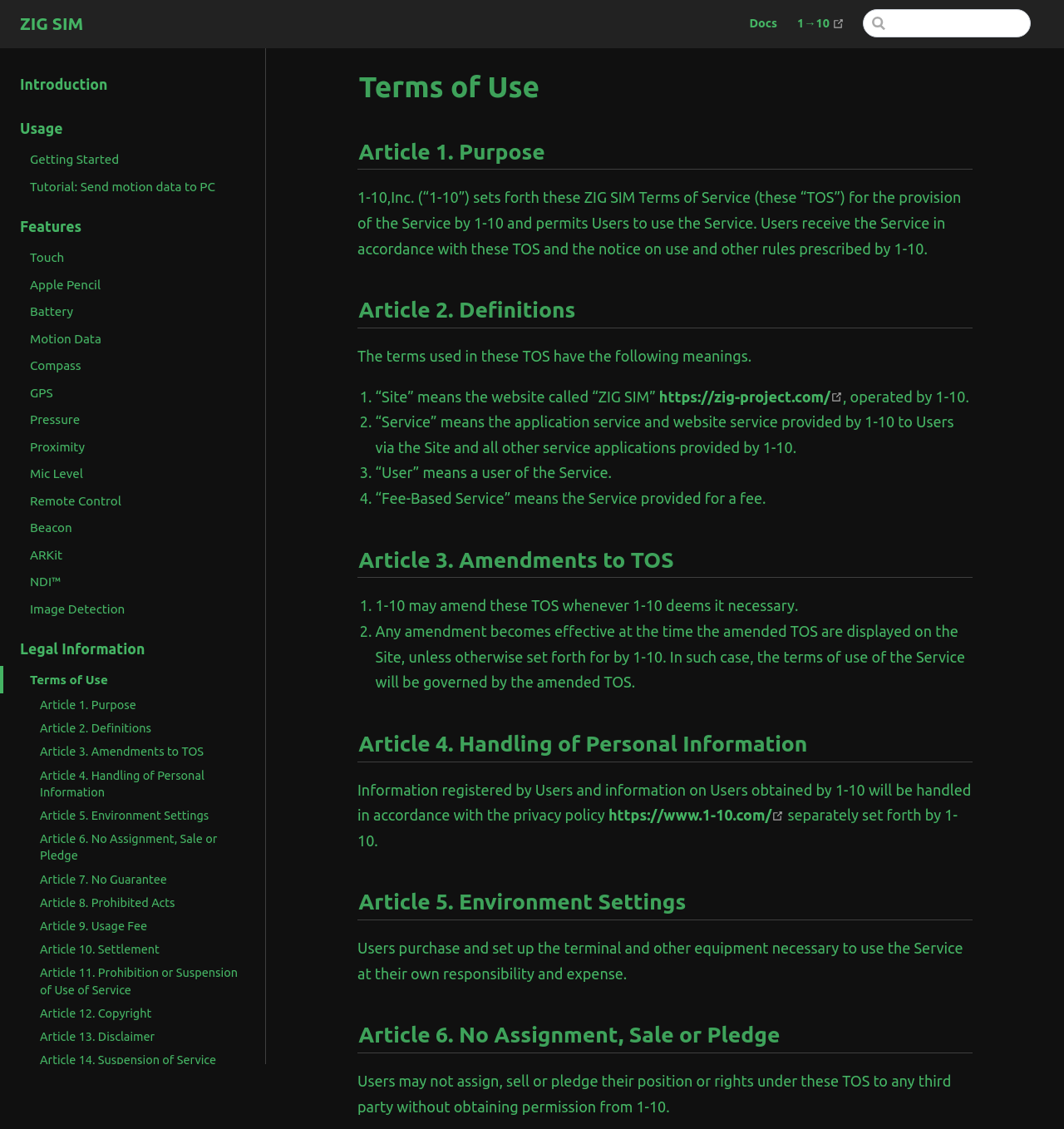Identify the bounding box coordinates for the element you need to click to achieve the following task: "Go to Introduction". The coordinates must be four float values ranging from 0 to 1, formatted as [left, top, right, bottom].

[0.0, 0.06, 0.249, 0.09]